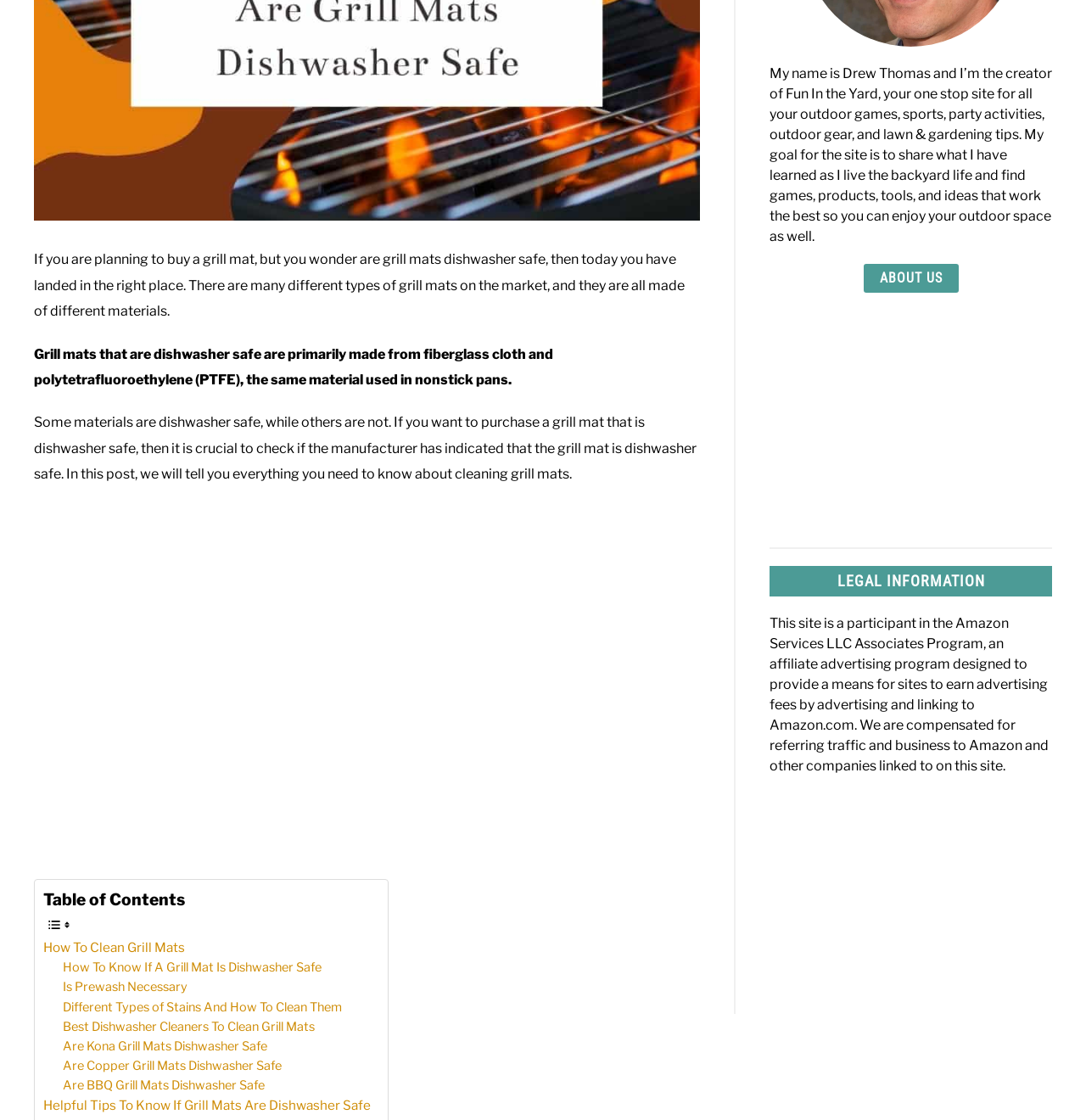Based on the element description "Search", predict the bounding box coordinates of the UI element.

None